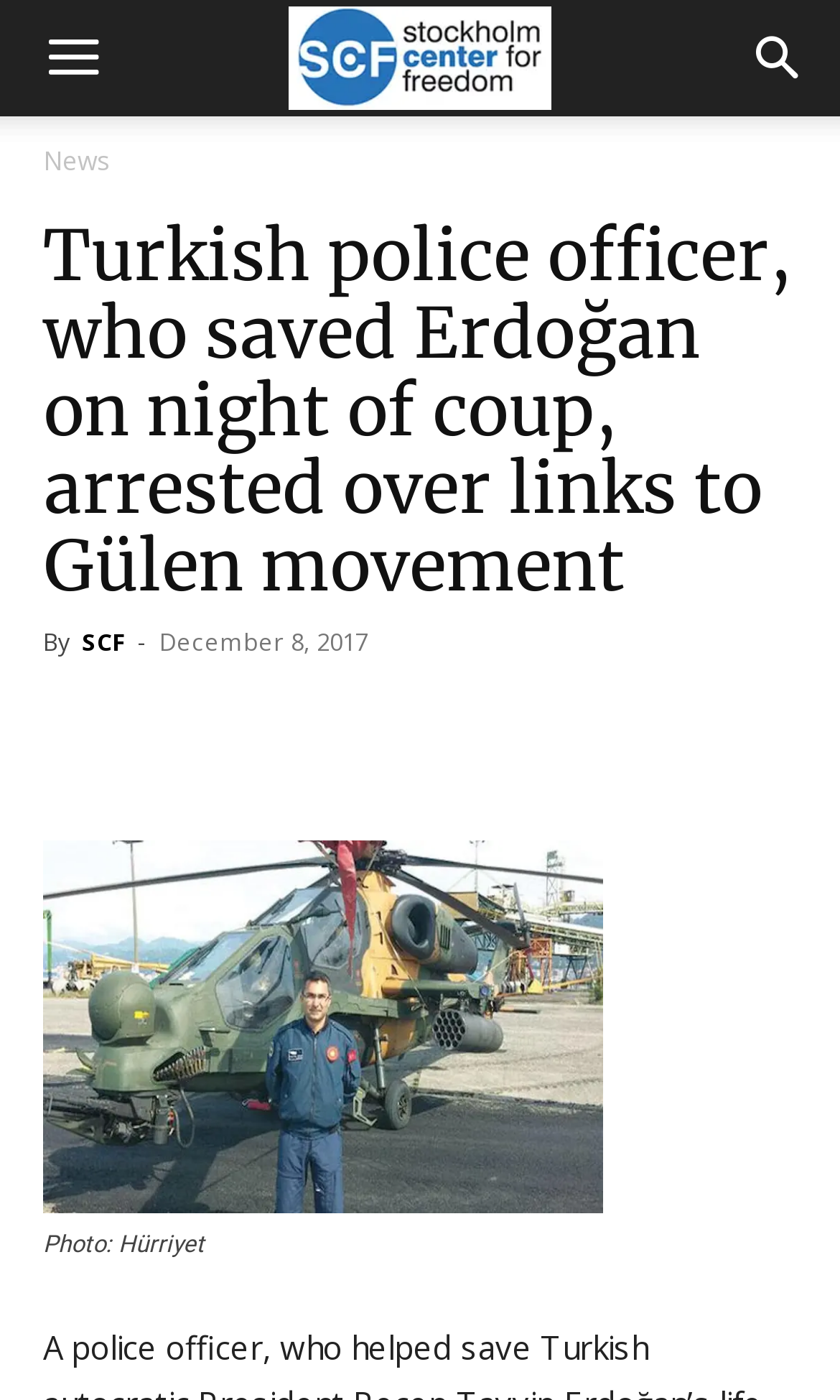Locate the bounding box coordinates for the element described below: "parent_node: Photo: Hürriyet". The coordinates must be four float values between 0 and 1, formatted as [left, top, right, bottom].

[0.051, 0.6, 0.949, 0.867]